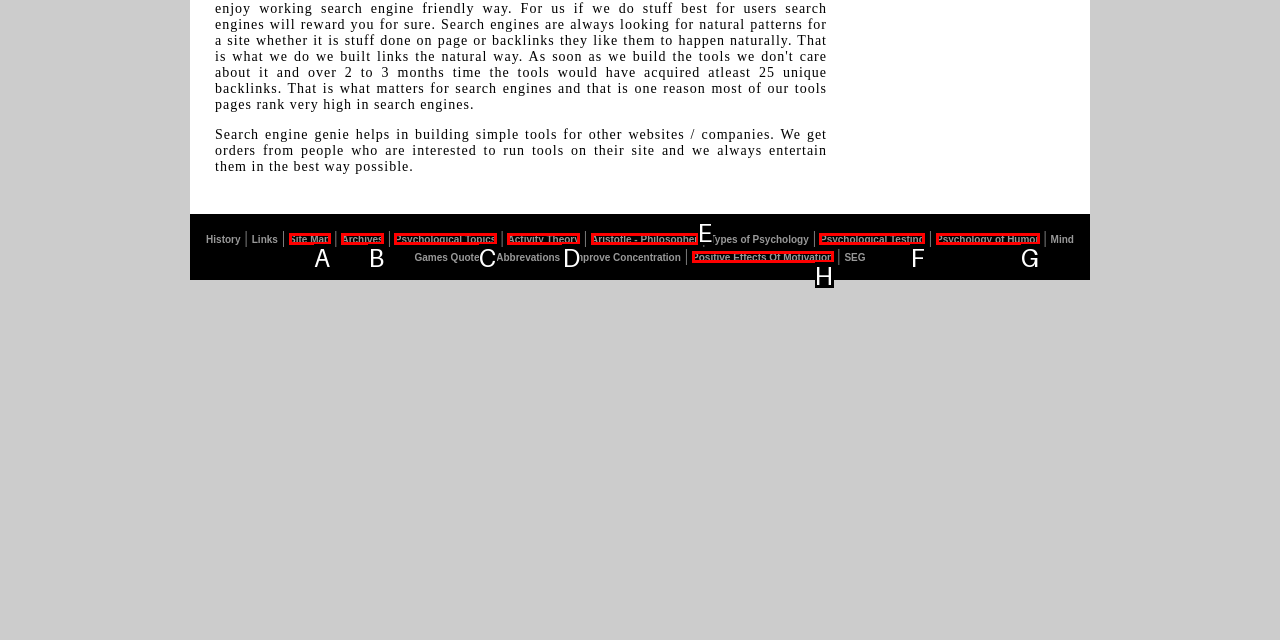Refer to the description: Psychology of Humor and choose the option that best fits. Provide the letter of that option directly from the options.

G